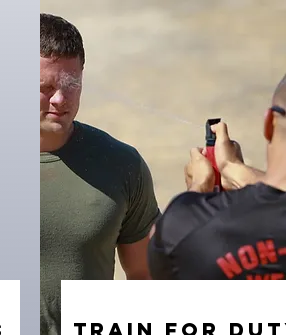What is the purpose of the training exercise?
Please respond to the question with a detailed and thorough explanation.

The training exercise is designed to familiarize law enforcement personnel with the use of pepper spray, ensuring they are well-prepared for real-life encounters. This is emphasized by the motivational caption 'Train for duty'.